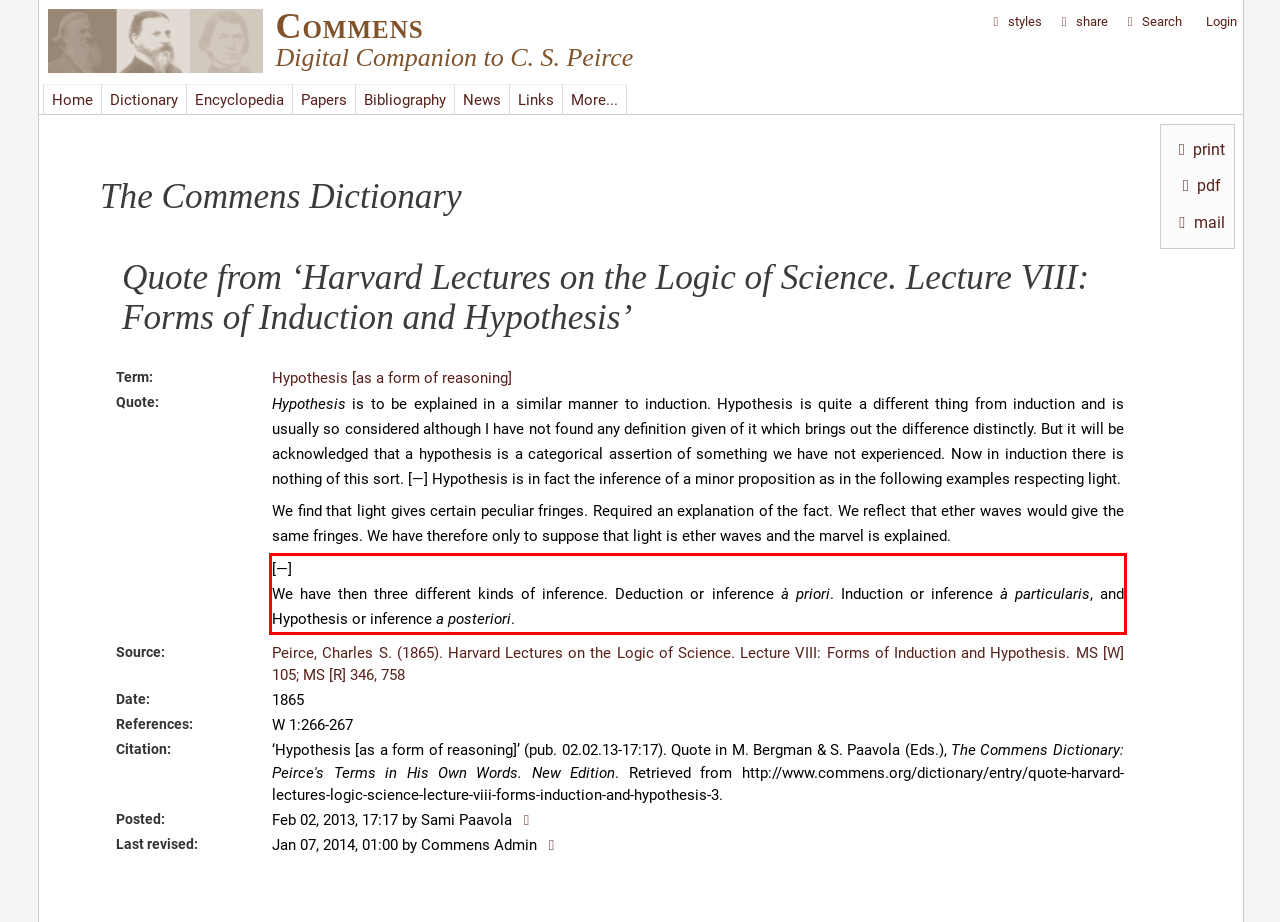Observe the screenshot of the webpage, locate the red bounding box, and extract the text content within it.

[—] We have then three different kinds of inference. Deduction or inference à priori. Induction or inference à particularis, and Hypothesis or inference a posteriori.